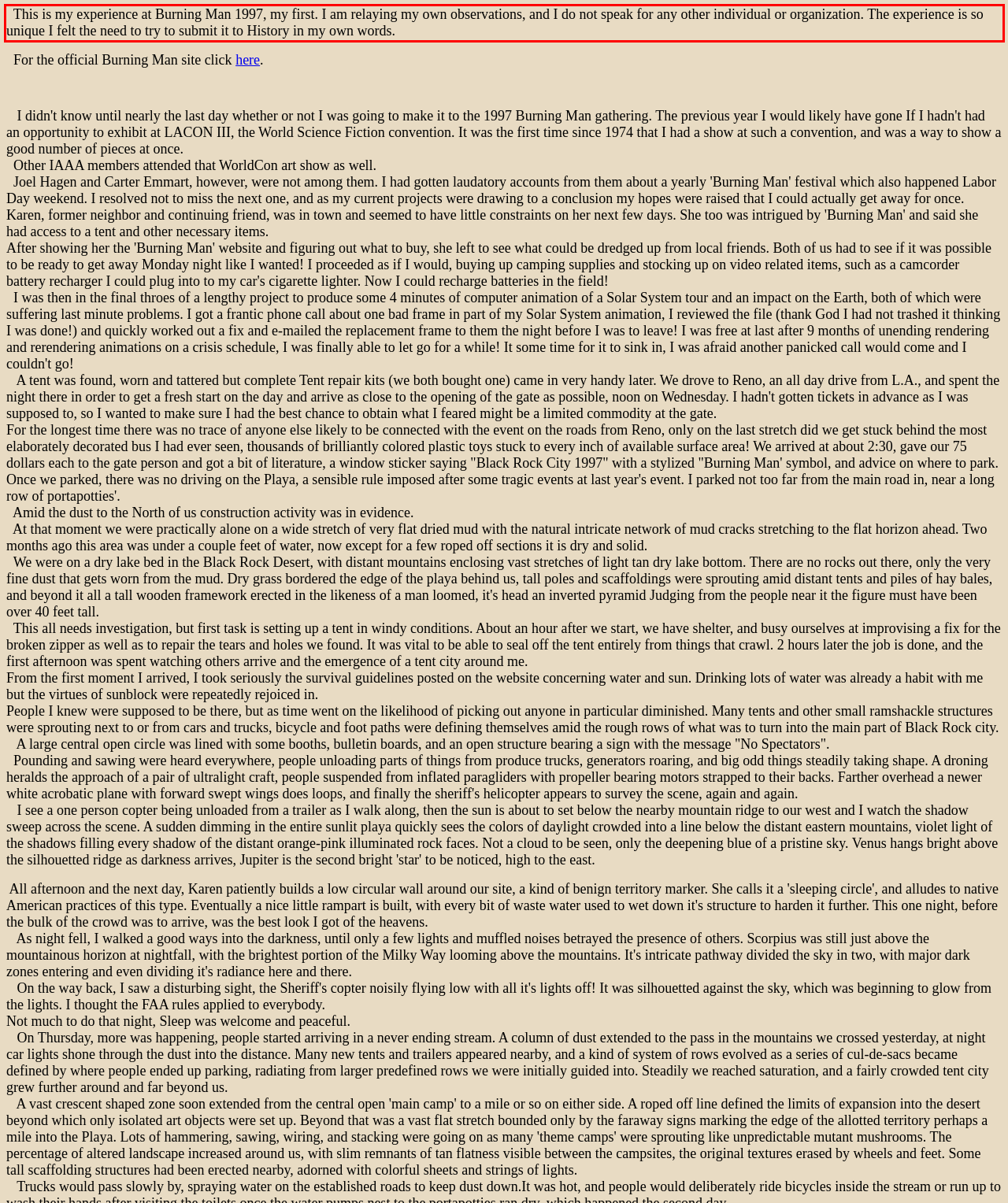Using the provided screenshot of a webpage, recognize and generate the text found within the red rectangle bounding box.

This is my experience at Burning Man 1997, my first. I am relaying my own observations, and I do not speak for any other individual or organization. The experience is so unique I felt the need to try to submit it to History in my own words.